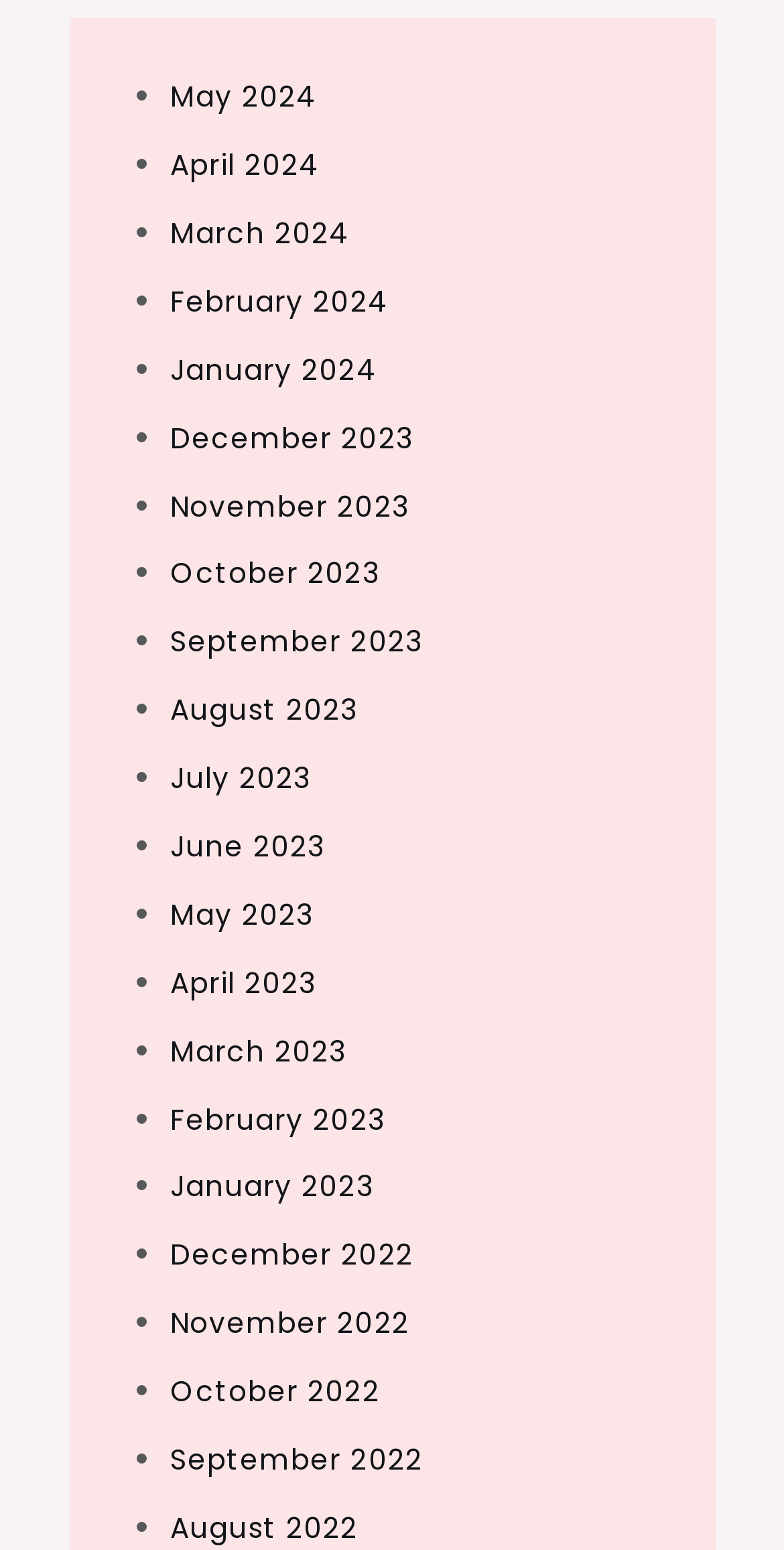Can you pinpoint the bounding box coordinates for the clickable element required for this instruction: "View January 2023"? The coordinates should be four float numbers between 0 and 1, i.e., [left, top, right, bottom].

[0.217, 0.753, 0.477, 0.779]